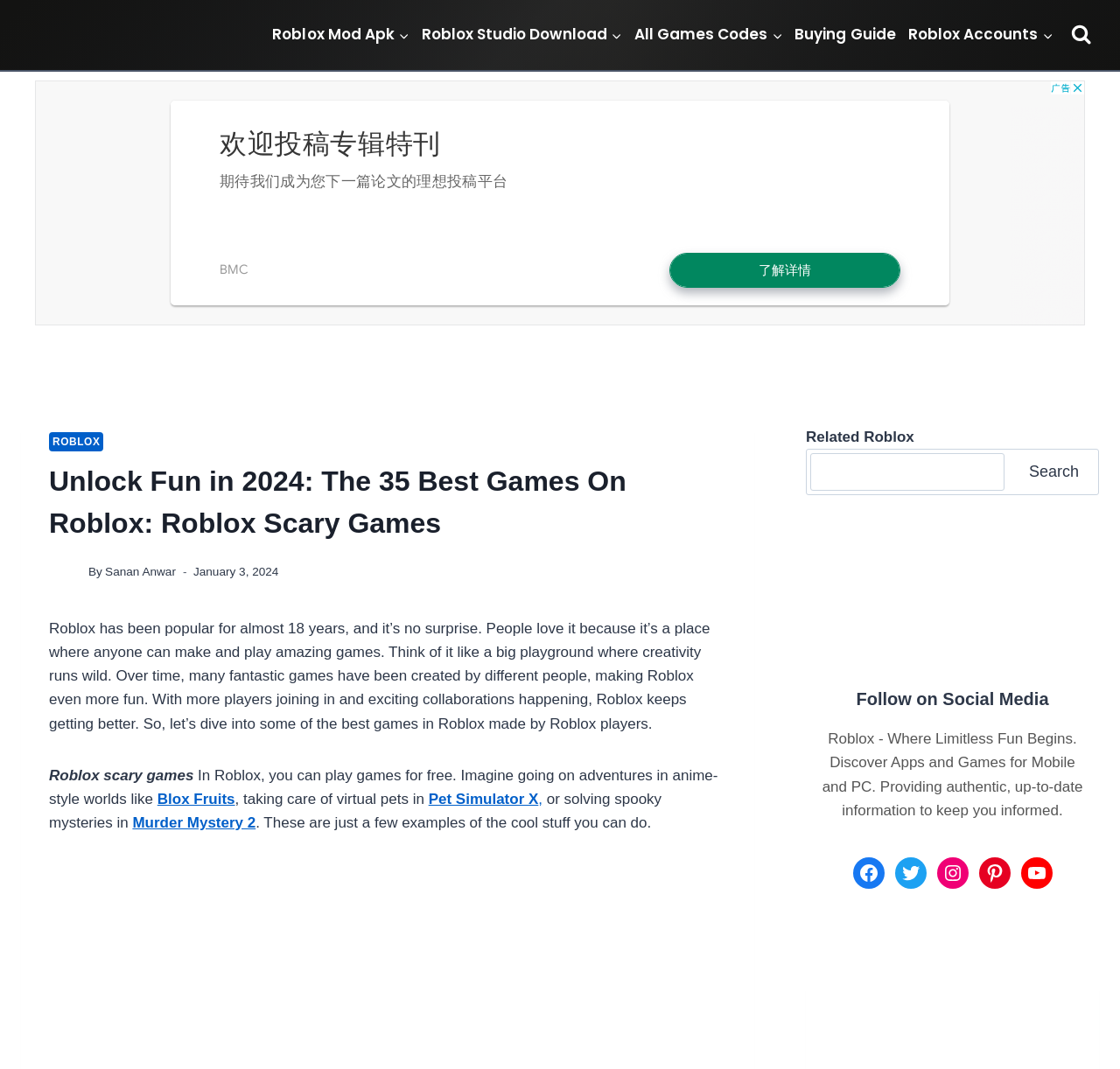Generate a thorough description of the webpage.

This webpage is about Roblox, a popular online gaming platform. At the top left corner, there is a logo of RoblxFeed, which is an image link. Next to it, there is a primary navigation menu with several links, including "Roblox Mod Apk", "Roblox Studio Download", "All Games Codes", "Buying Guide", and "Roblox Accounts". Each of these links has a corresponding button for child menus.

Below the navigation menu, there is a large iframe that takes up most of the page's width. Within this iframe, there is a header section with a link to "ROBLOX" and a heading that reads "Unlock Fun in 2024: The 35 Best Games On Roblox: Roblox Scary Games". Below the heading, there is an author section with an image link, the author's name "Sanan Anwar", and the date "January 3, 2024".

The main content of the page starts with a paragraph that introduces Roblox as a platform where users can create and play amazing games. The text describes Roblox as a "big playground where creativity runs wild". The paragraph is followed by a subheading "Roblox scary games" and several paragraphs that describe the types of games available on Roblox, including anime-style adventures, virtual pet care, and spooky mysteries.

On the right side of the page, there is a search section with a heading "Related Roblox" and a search box. Below the search section, there is an image of RoblxFeed, a heading "Follow on Social Media", and a paragraph that describes Roblox as a platform that provides authentic and up-to-date information. The page ends with a row of social media links, including Facebook, Twitter, Instagram, Pinterest, and YouTube.